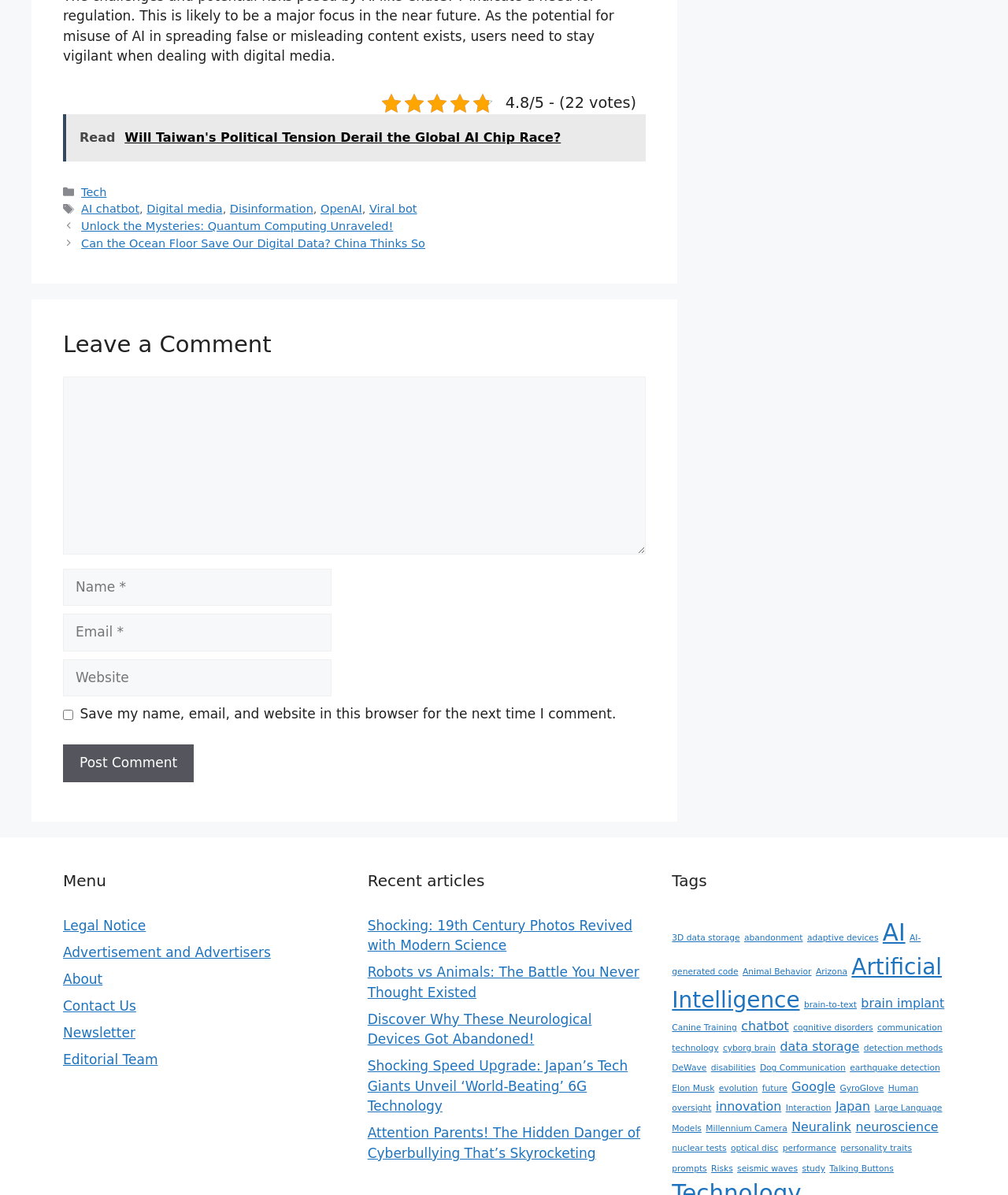Can you give a detailed response to the following question using the information from the image? What is the category of the article?

The category of the article can be found in the footer section of the webpage, where it says 'Categories' and lists 'Tech' as one of the categories. This indicates that the article belongs to the Tech category.